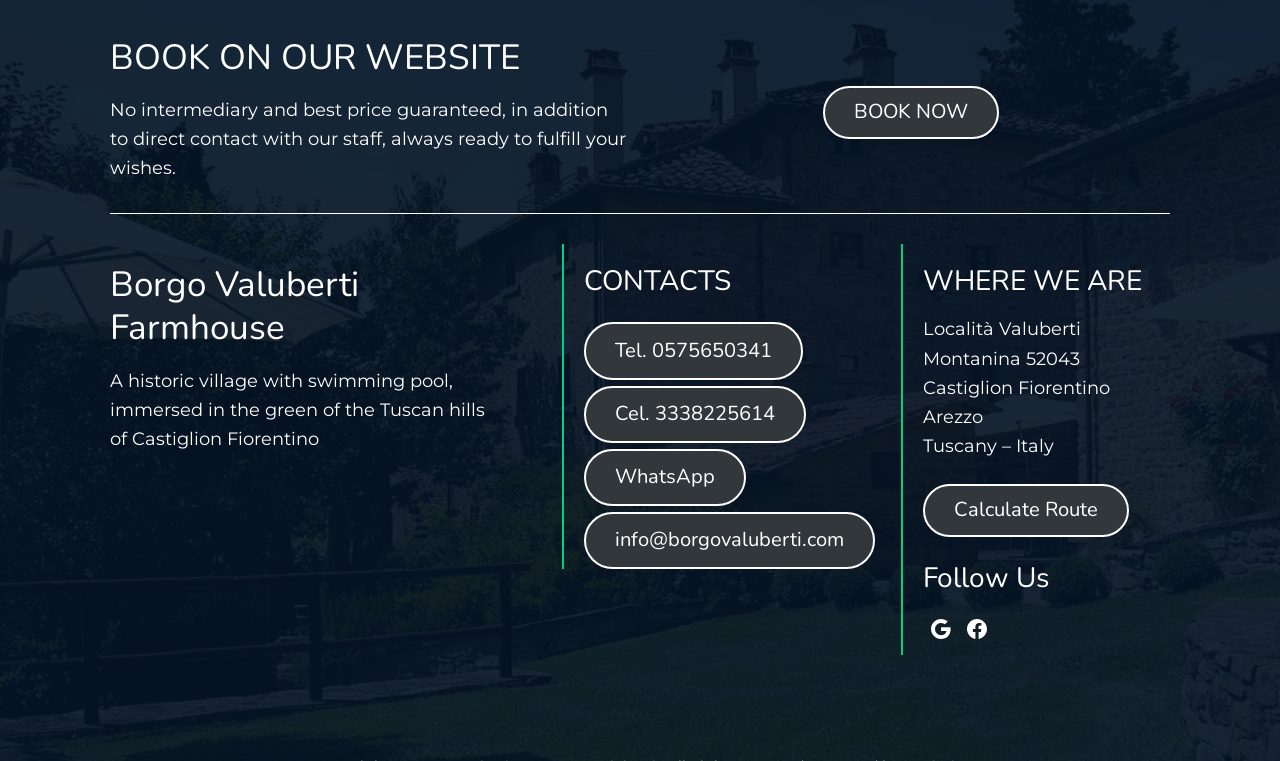Specify the bounding box coordinates for the region that must be clicked to perform the given instruction: "Get directions to the farmhouse".

[0.721, 0.636, 0.882, 0.706]